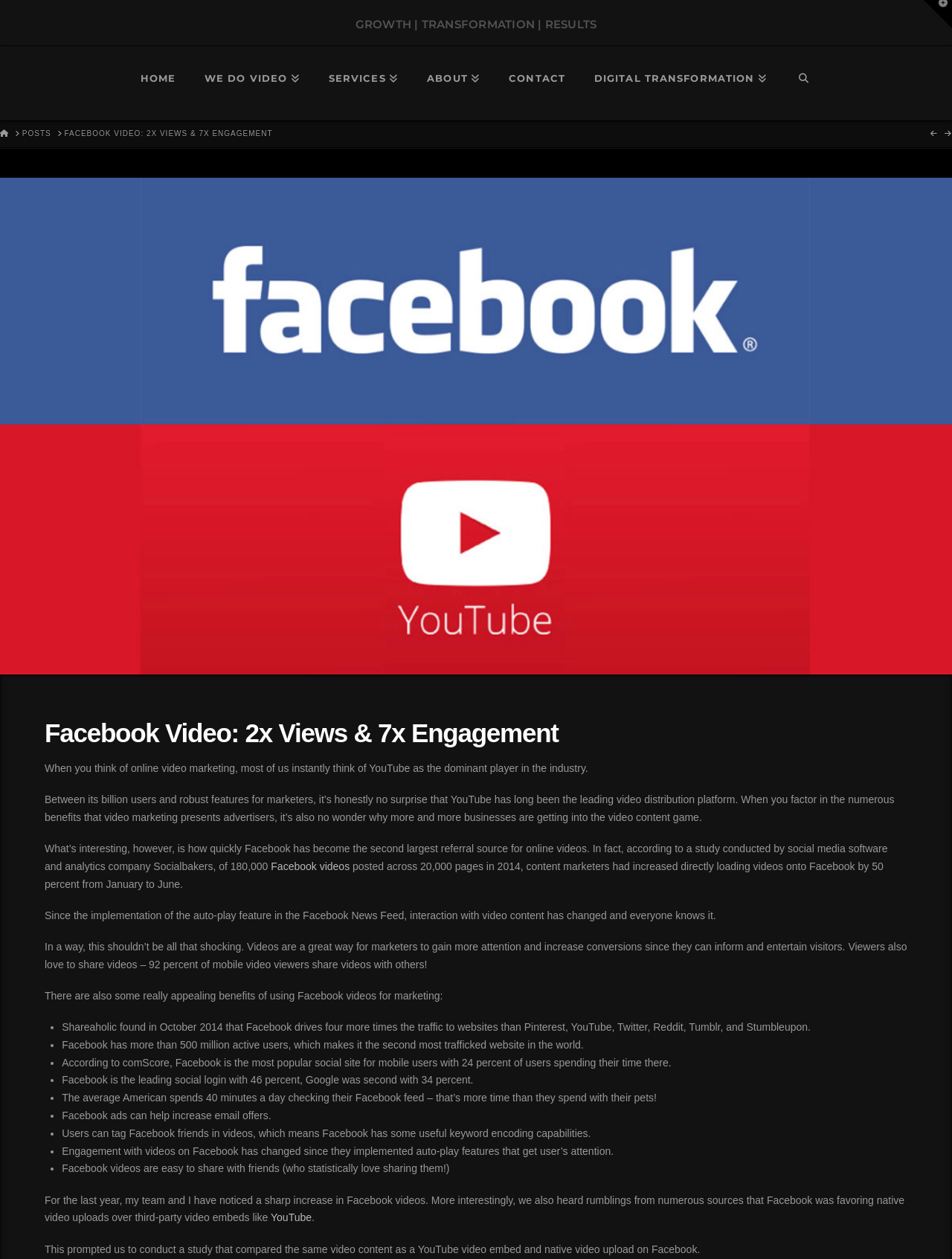Please find and report the primary heading text from the webpage.

GROWTH | TRANSFORMATION | RESULTS